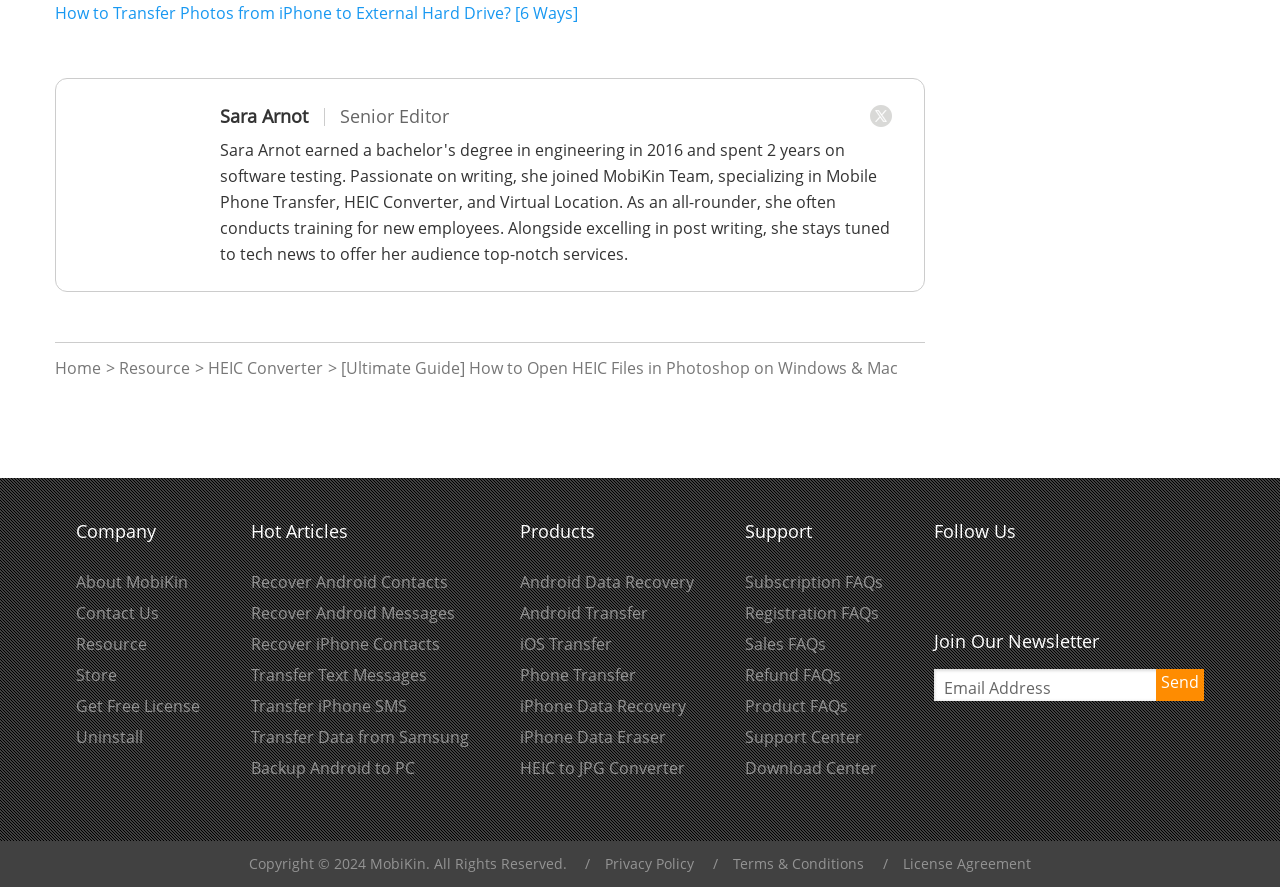Determine the bounding box for the UI element described here: "Business".

None